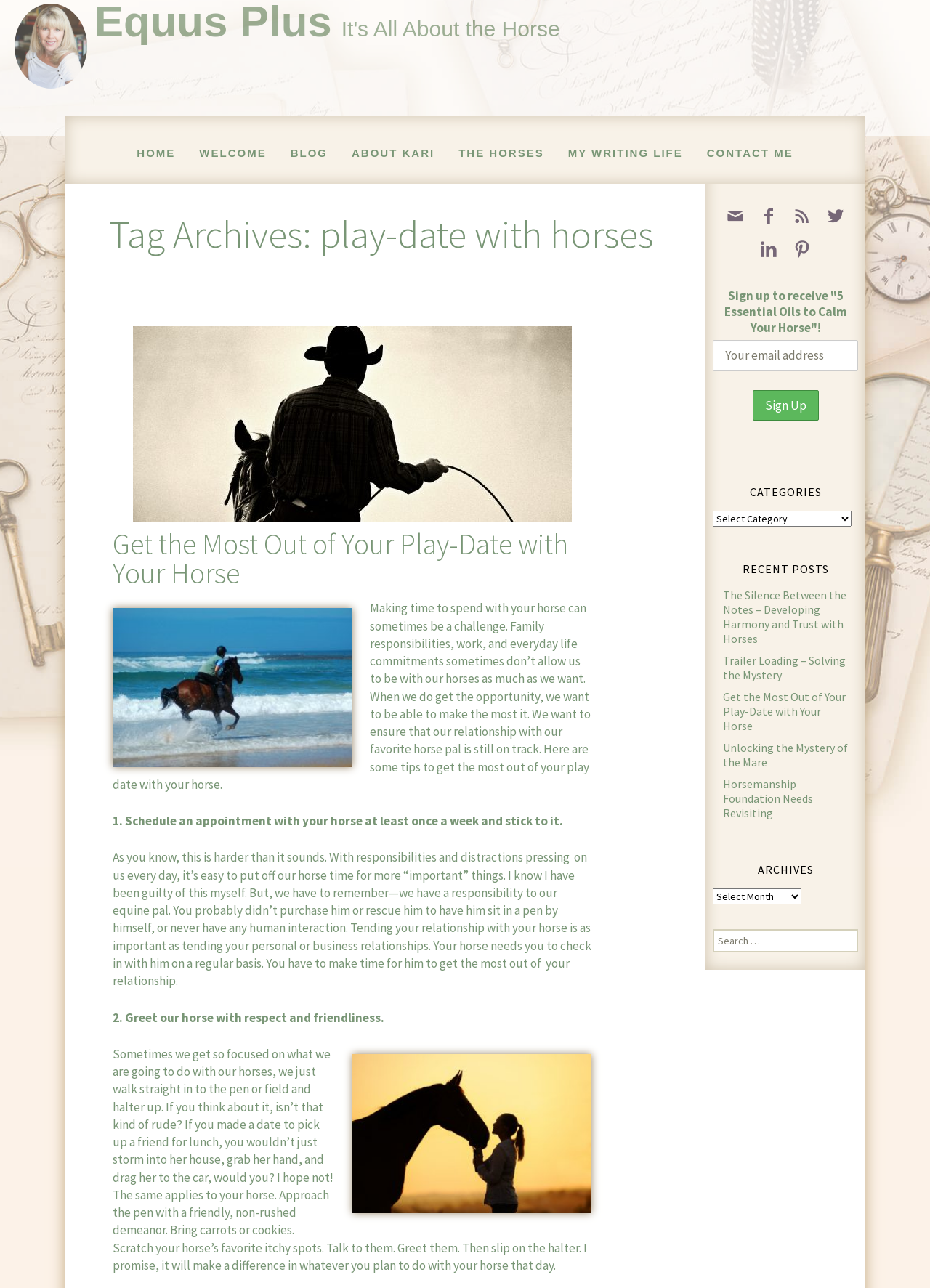Point out the bounding box coordinates of the section to click in order to follow this instruction: "Click on the 'HOME' link".

[0.139, 0.106, 0.196, 0.131]